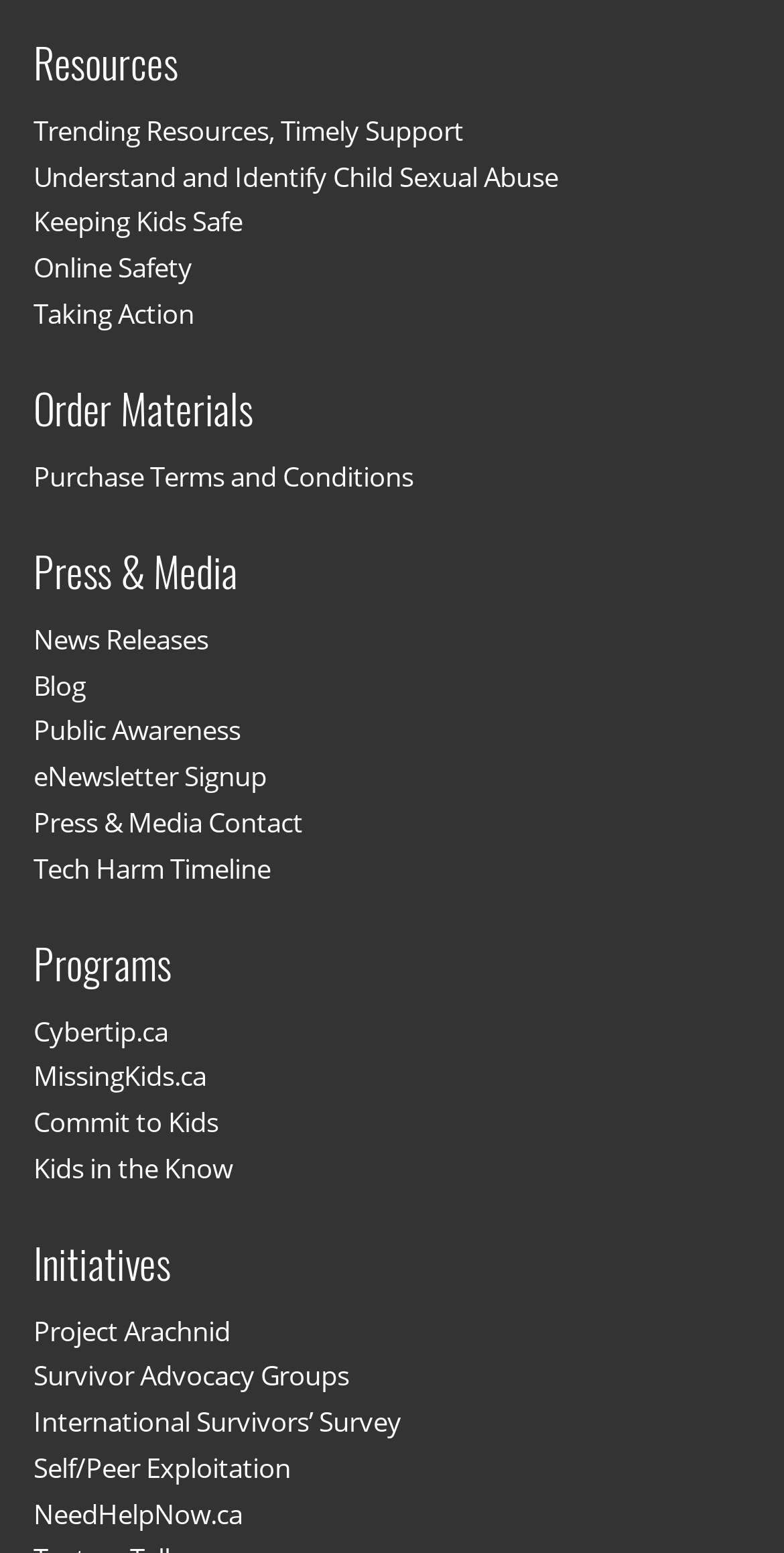Refer to the screenshot and give an in-depth answer to this question: What is the first resource listed?

The first resource listed is 'Trending Resources, Timely Support' which is a link element with bounding box coordinates [0.043, 0.072, 0.591, 0.096]. It is located under the 'Resources' heading.